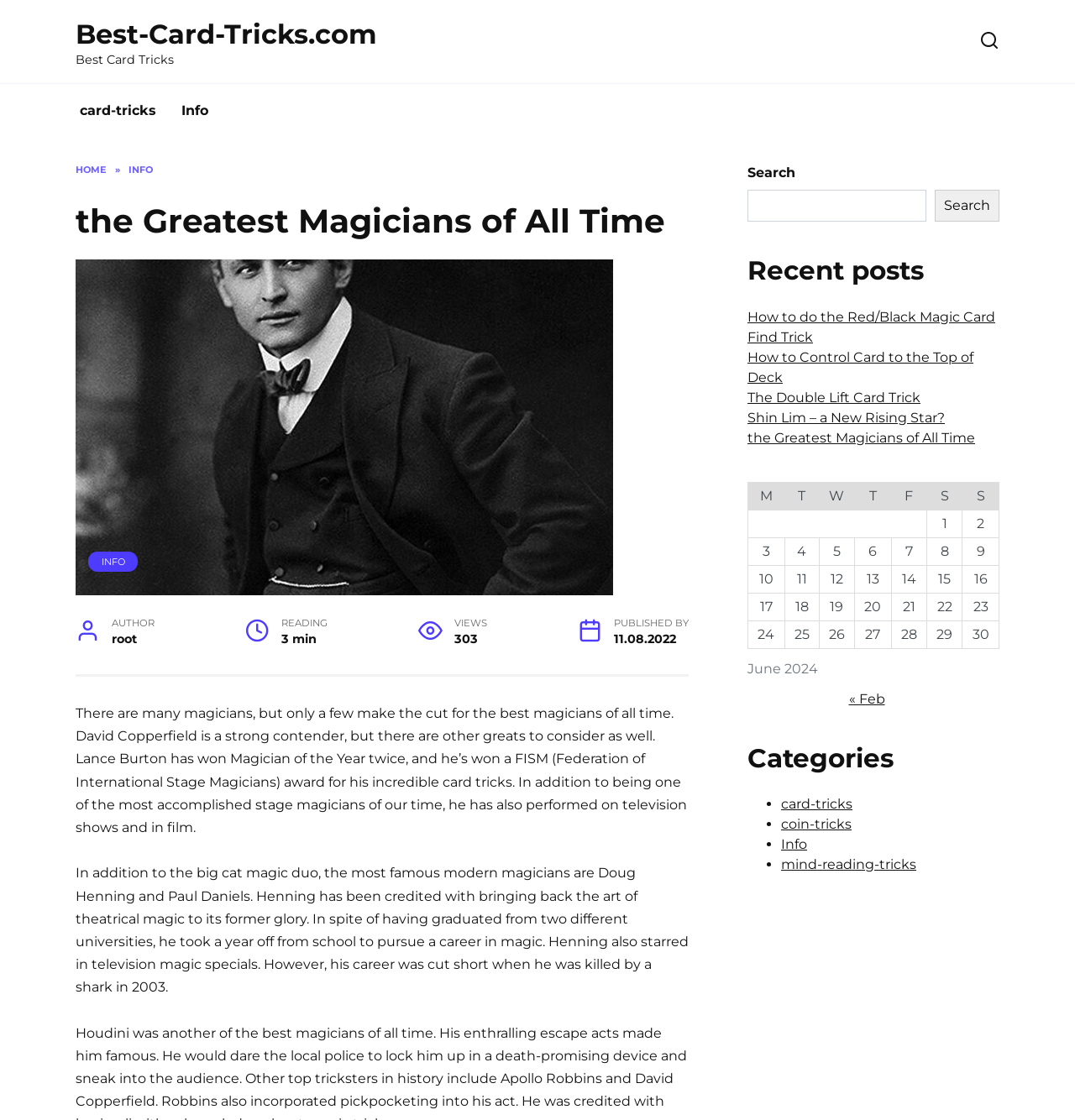Locate the bounding box coordinates of the segment that needs to be clicked to meet this instruction: "Click on the link to learn how to do the Red/Black Magic Card Find Trick".

[0.695, 0.275, 0.926, 0.308]